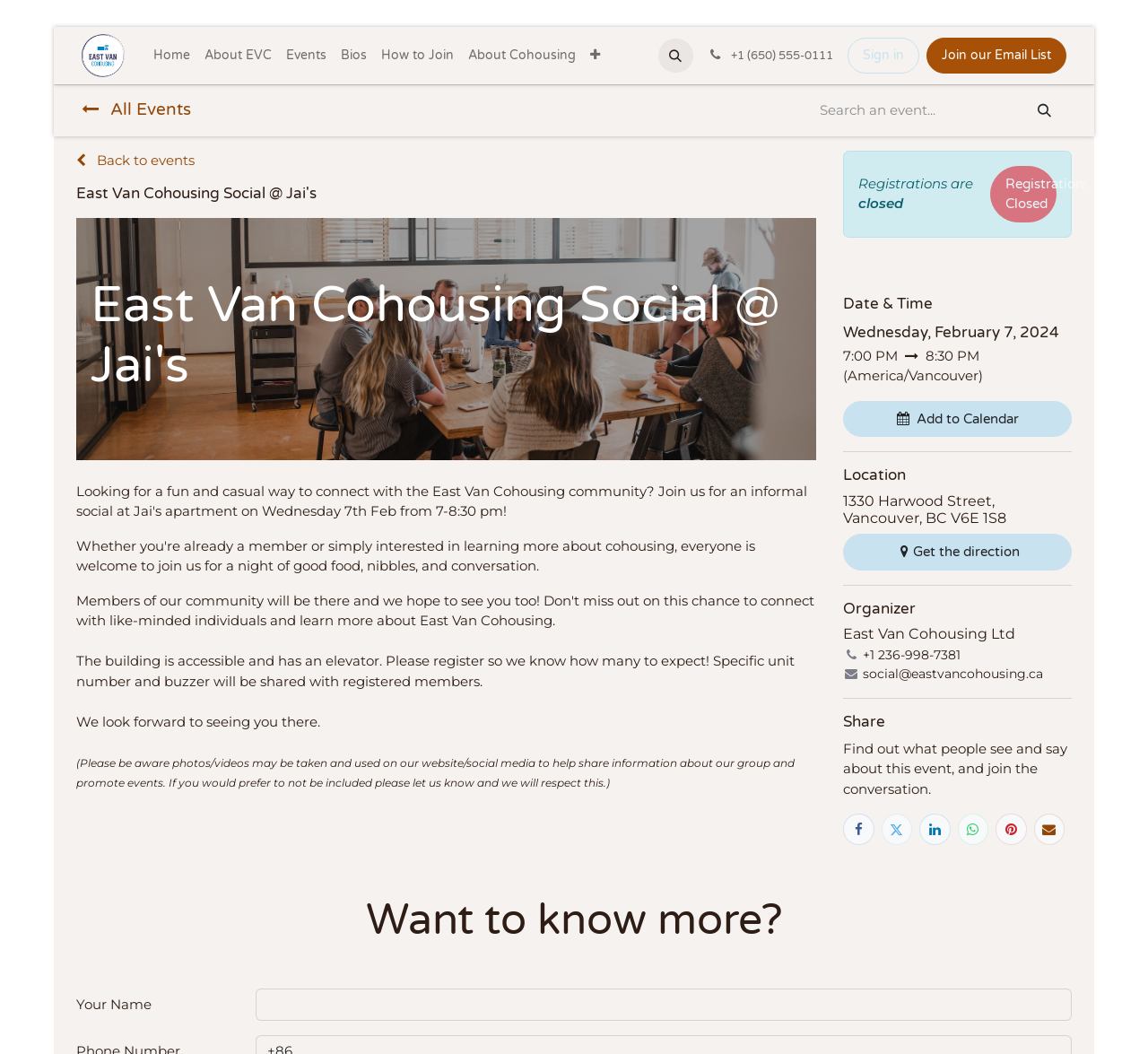Please provide a short answer using a single word or phrase for the question:
Who is the event organizer?

East Van Cohousing Ltd